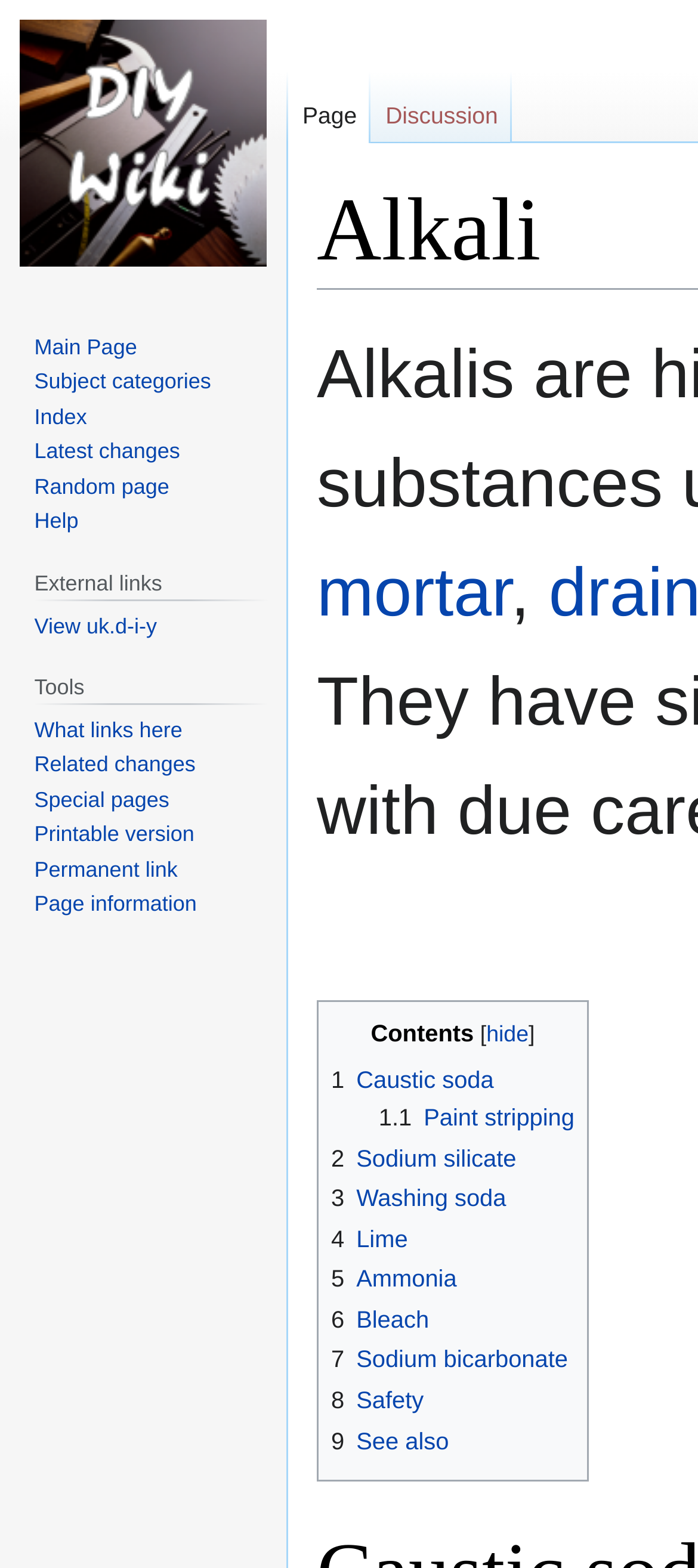Write an extensive caption that covers every aspect of the webpage.

The webpage is about Alkali, a DIY-related topic. At the top, there are two links, "Jump to navigation" and "Jump to search", positioned side by side. Below them, there is a link "mortar" on the left side.

On the left side of the page, there is a navigation menu labeled "Contents" with a button "hide" and a heading "Contents" above it. This menu contains several links, including "Caustic soda", "Sodium silicate", "Washing soda", "Lime", "Ammonia", "Bleach", "Sodium bicarbonate", "Safety", and "See also". These links are arranged vertically, with "Caustic soda" at the top and "See also" at the bottom.

Above the "Contents" menu, there is another navigation menu labeled "Namespaces" with two links, "Page" and "Discussion". These links are positioned side by side.

At the top-left corner of the page, there is a link "Visit the main page". Below it, there is a navigation menu labeled "Navigation" with several links, including "Main Page", "Subject categories", "Index", "Latest changes", "Random page", and "Help". These links are arranged vertically.

Below the "Navigation" menu, there is a heading "External links" followed by a link "View uk.d-i-y". Below this link, there is a navigation menu labeled "Tools" with several links, including "What links here", "Related changes", "Special pages", "Printable version", "Permanent link", and "Page information". These links are arranged vertically.